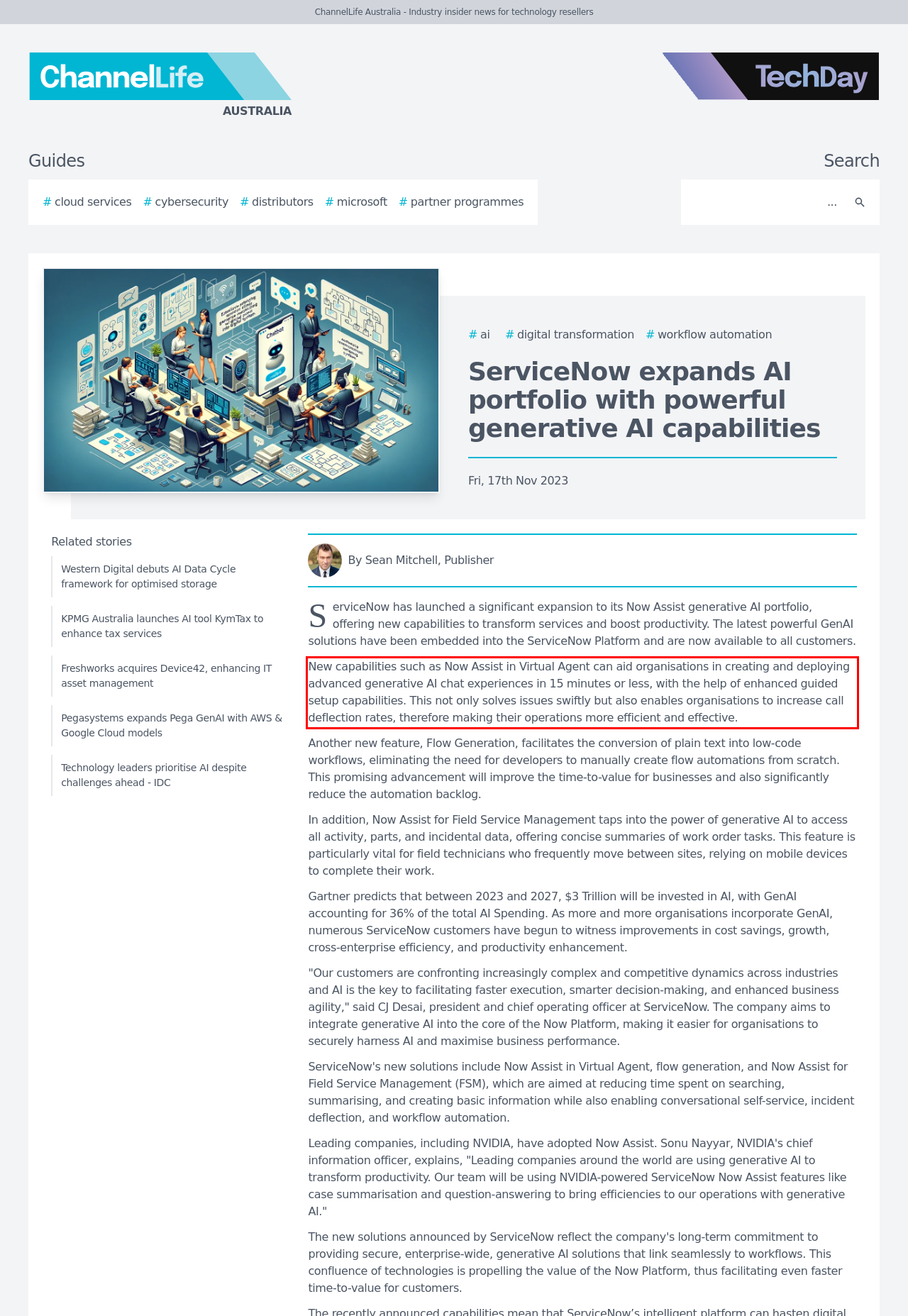Please extract the text content within the red bounding box on the webpage screenshot using OCR.

New capabilities such as Now Assist in Virtual Agent can aid organisations in creating and deploying advanced generative AI chat experiences in 15 minutes or less, with the help of enhanced guided setup capabilities. This not only solves issues swiftly but also enables organisations to increase call deflection rates, therefore making their operations more efficient and effective.